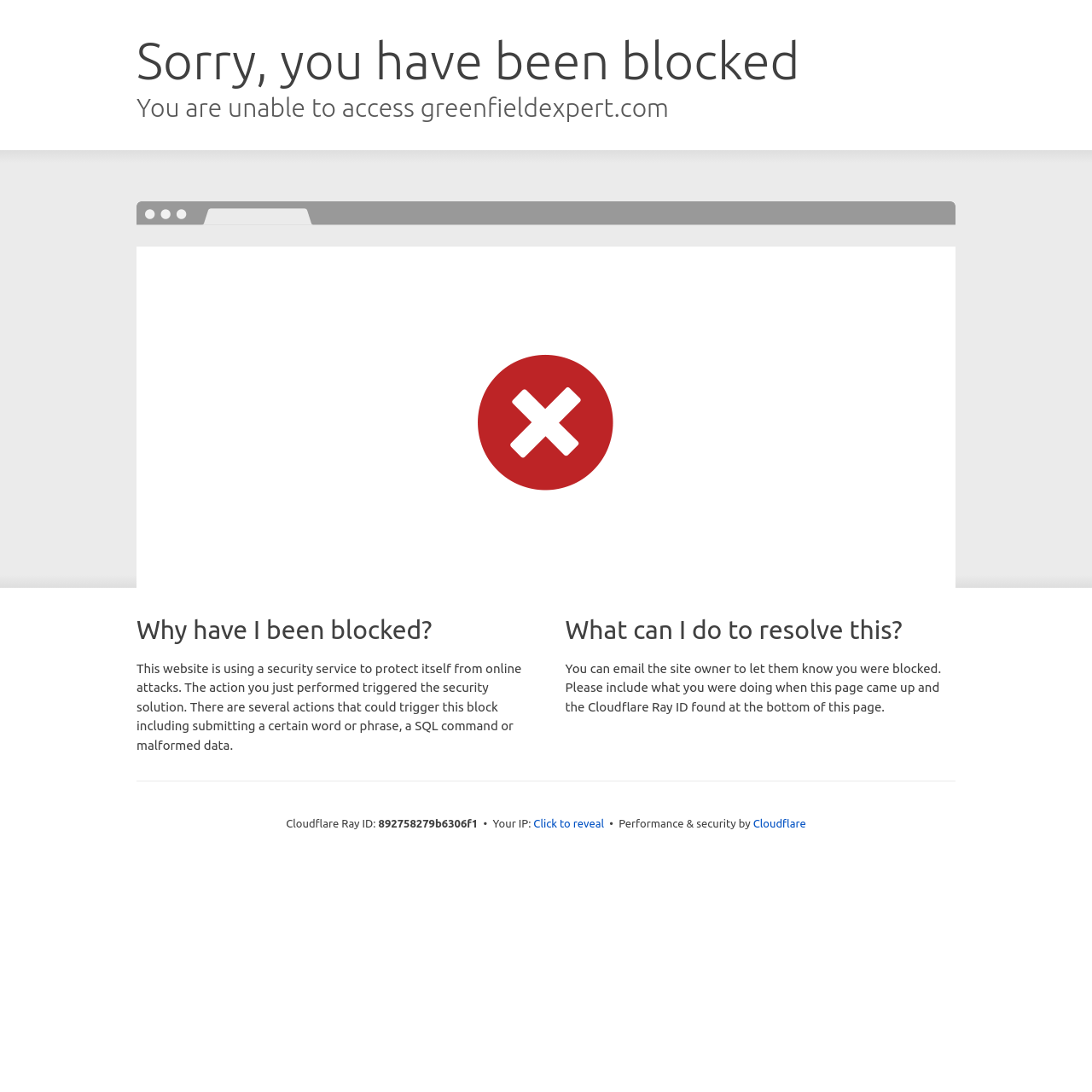How can the user resolve the block?
We need a detailed and exhaustive answer to the question. Please elaborate.

The user can email the site owner to let them know they were blocked, and should include what they were doing when the page came up and the Cloudflare Ray ID found at the bottom of the page.